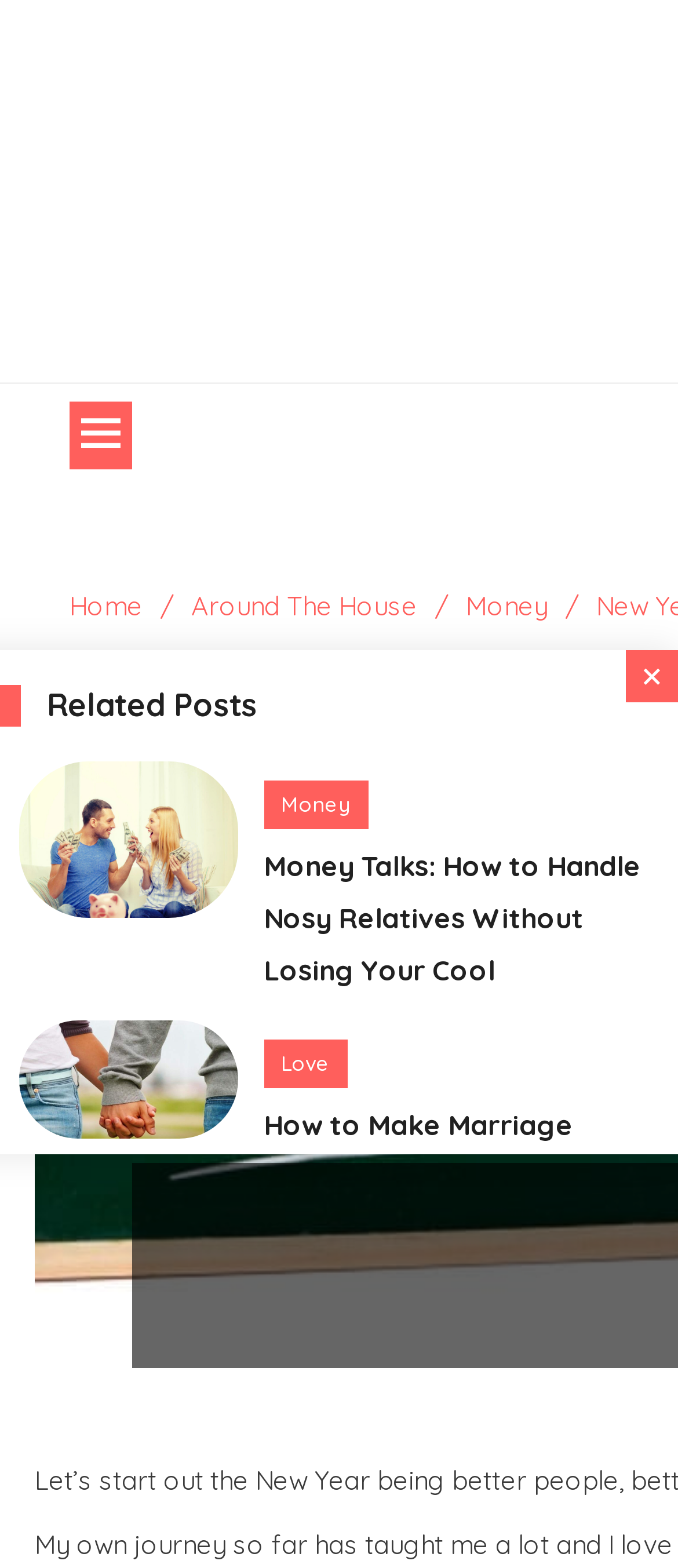How many links are there in the 'Money' category?
Examine the image closely and answer the question with as much detail as possible.

I found three links with the text 'Money': one under the 'Money' category in the primary menu, one next to the article 'Money Talks: How to Handle Nosy Relatives Without Losing Your Cool', and one next to the article 'Our Last Minute Gift Picks For Mom'.